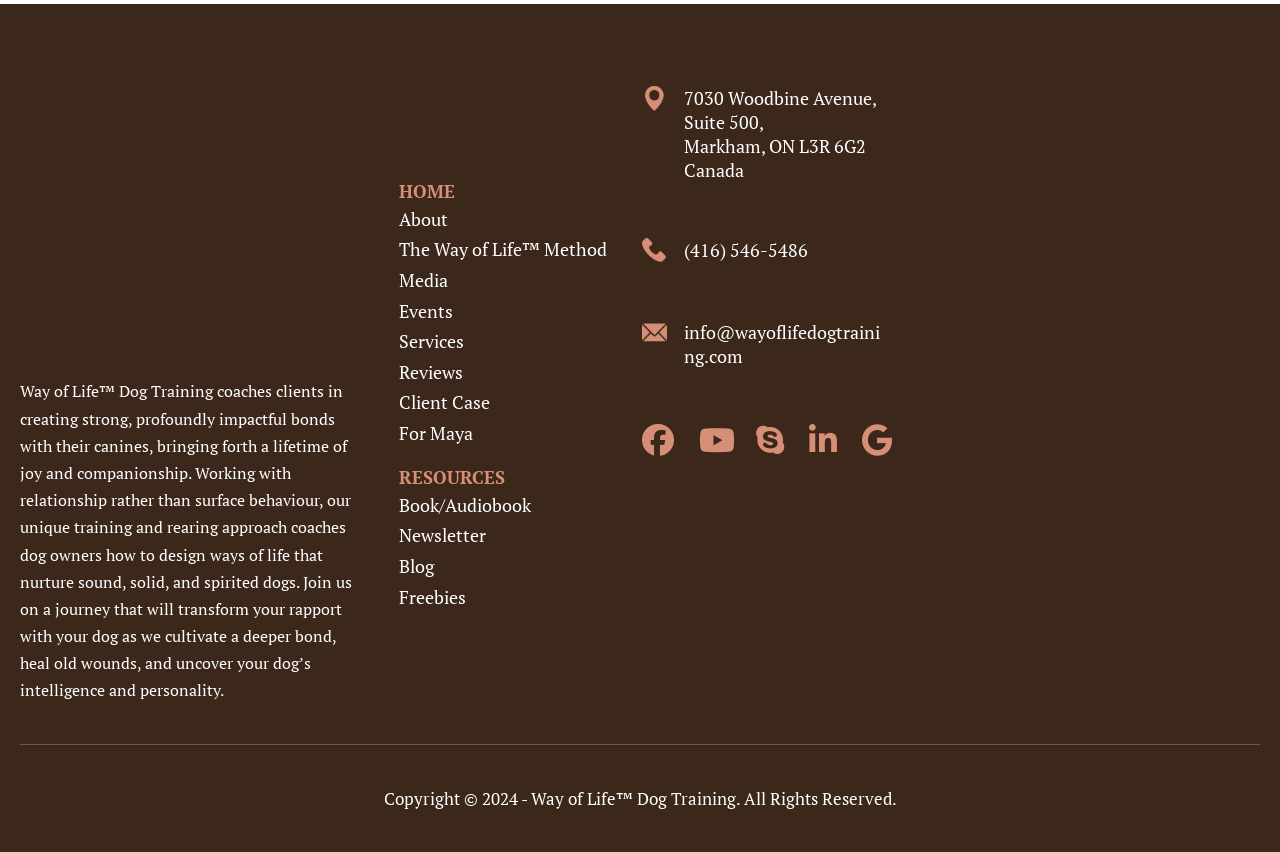What is the name of the dog training method?
From the image, provide a succinct answer in one word or a short phrase.

Way of Life